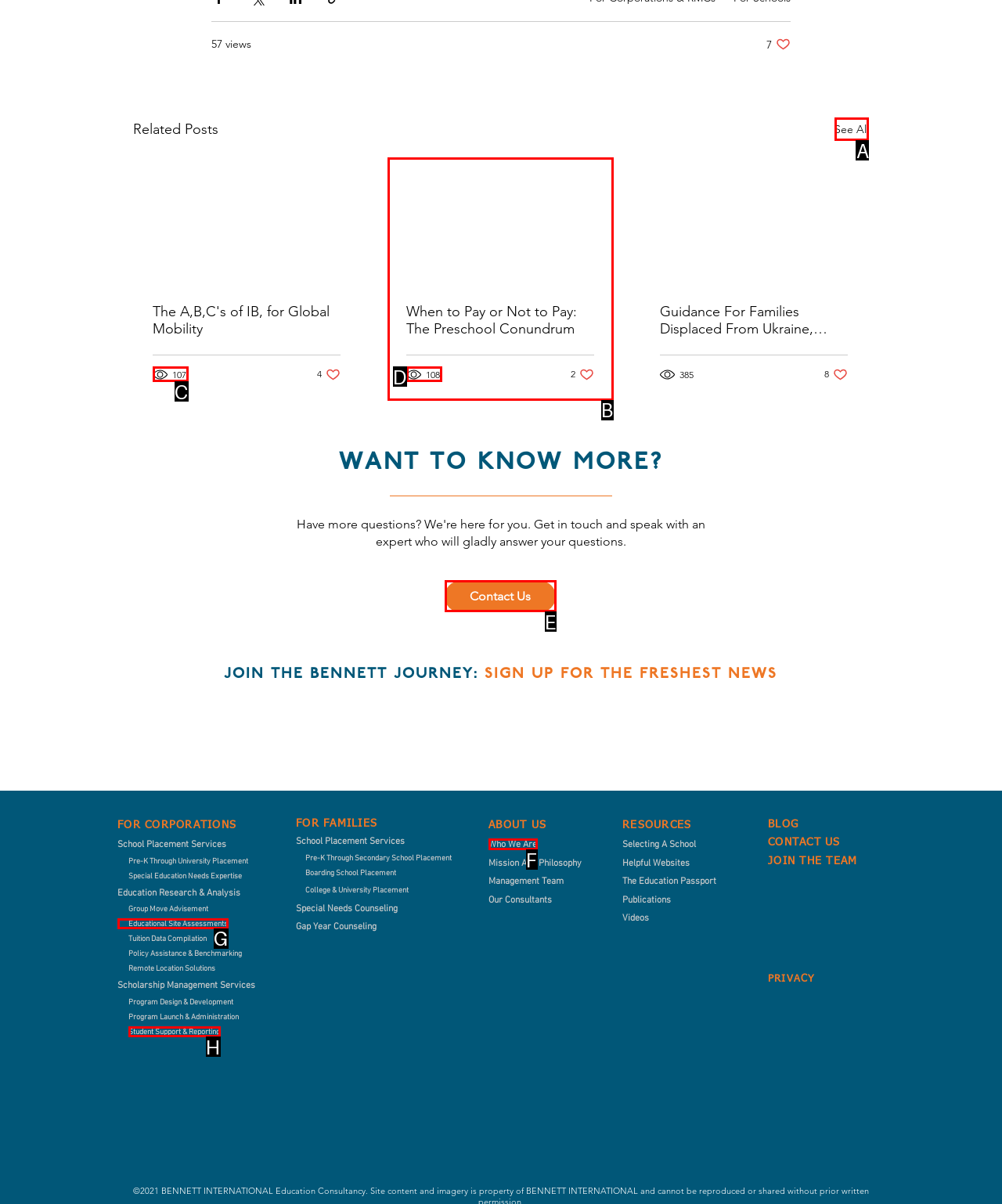Identify the correct lettered option to click in order to perform this task: Click the 'See All' link. Respond with the letter.

A